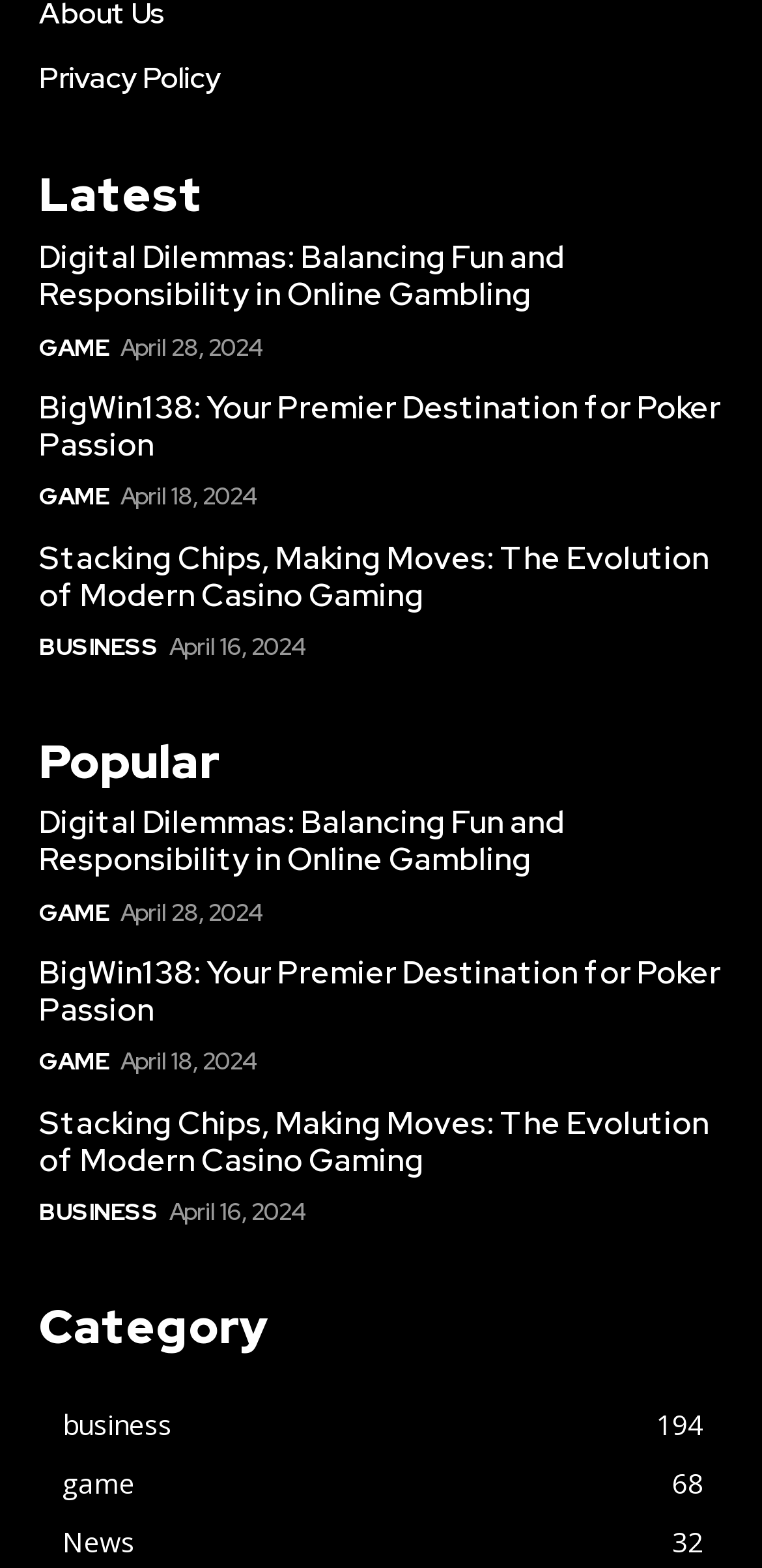Please provide a short answer using a single word or phrase for the question:
What is the date of the second article?

April 18, 2024